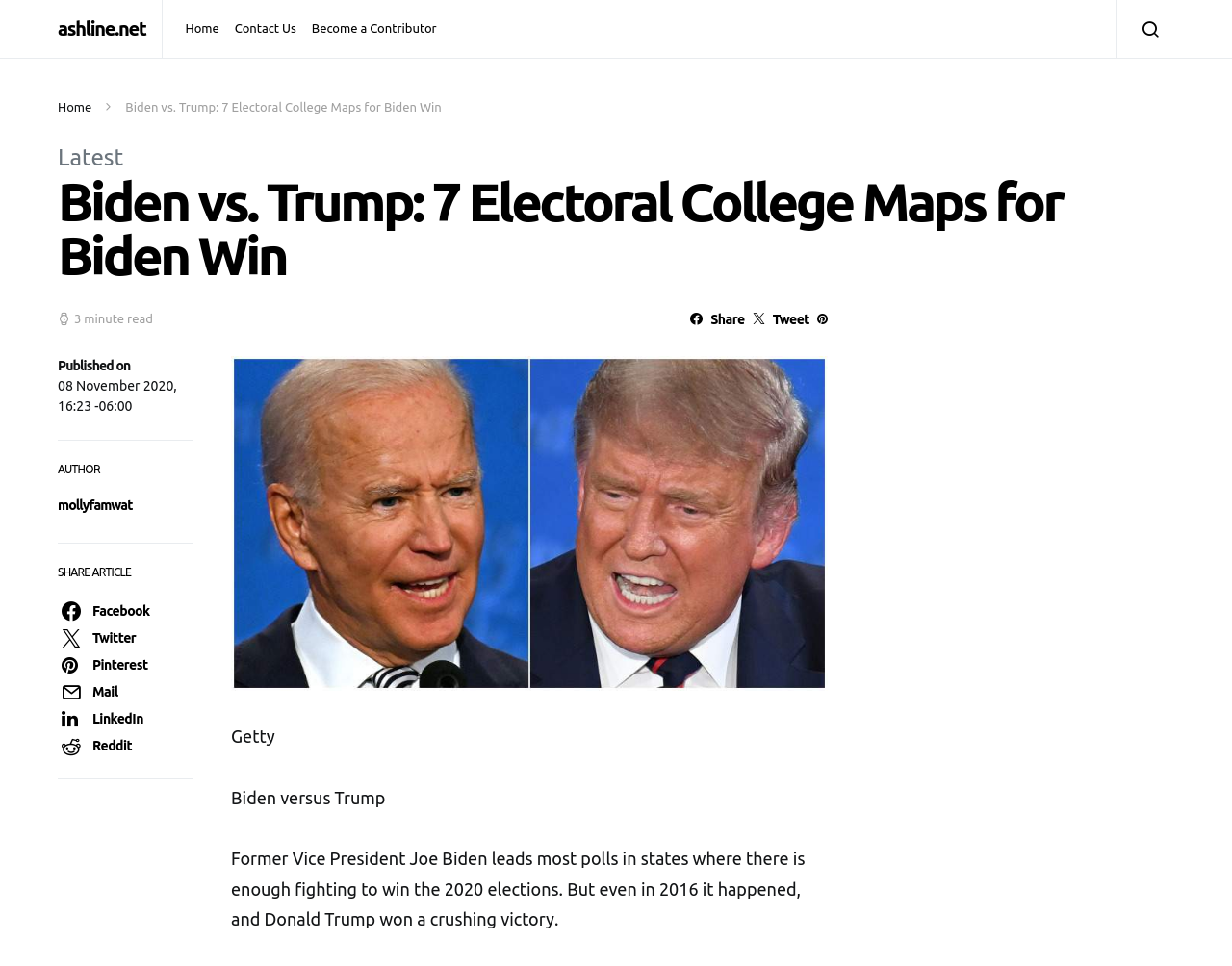Give a one-word or phrase response to the following question: What is the name of the person leading in the polls according to the article?

Joe Biden